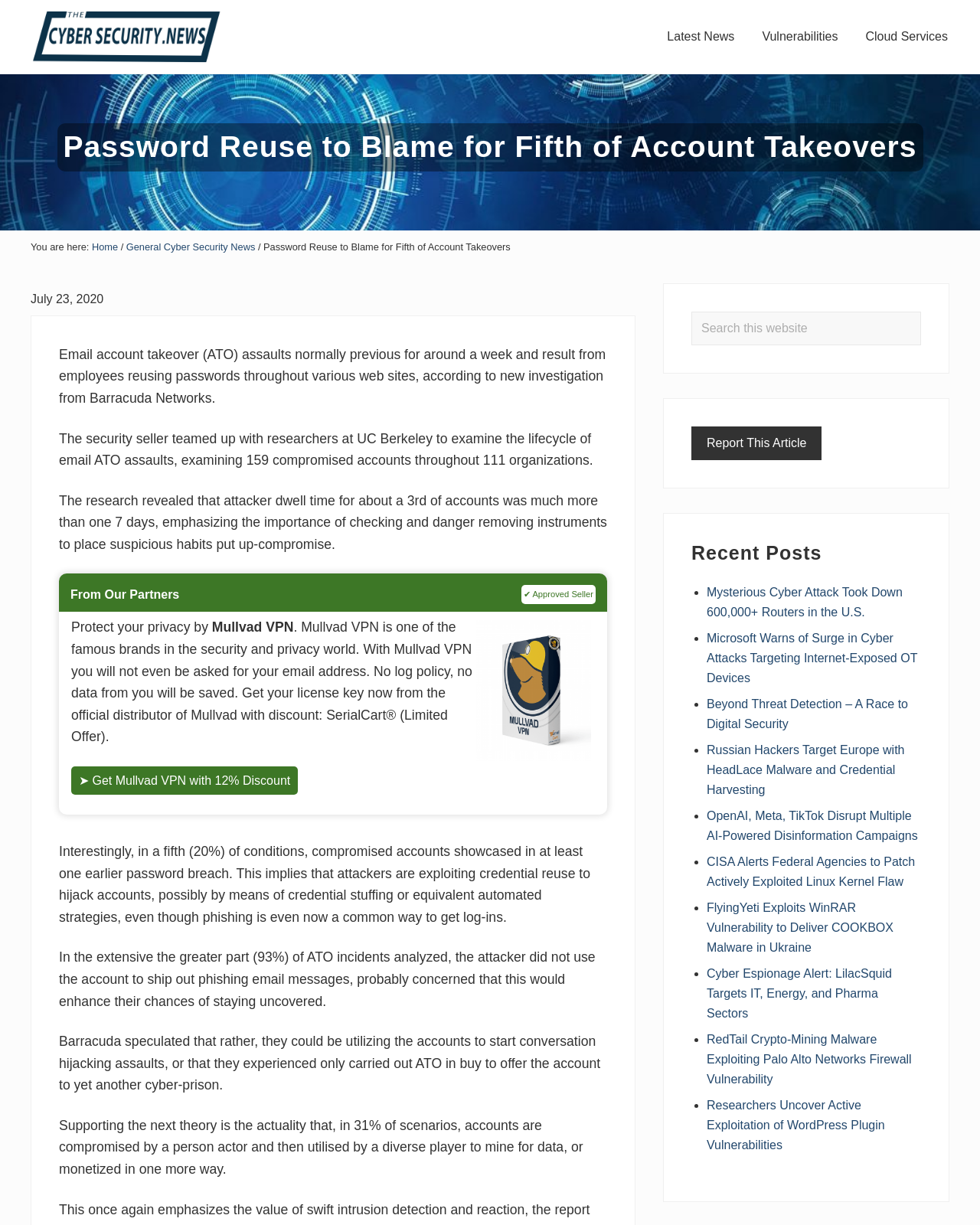Explain the webpage in detail.

The webpage is about cyber security news, with a focus on a specific article titled "Password Reuse to Blame for Fifth of Account Takeovers". The article is displayed prominently at the top of the page, with a heading and a brief summary of the content.

At the top left of the page, there is a menu link and a link to skip to the main content. On the top right, there is a logo of "The Cyber Security News" with an image and a link to the website's homepage.

Below the article title, there is a breadcrumb navigation bar showing the path to the current page, with links to the home page, general cyber security news, and the current article.

The main content of the article is divided into several paragraphs, with a date stamp "July 23, 2020" at the top. The article discusses the results of a study on email account takeover assaults, including the importance of checking and danger removing instruments to spot suspicious habits post-compromise.

On the right side of the page, there is a primary sidebar with several sections. The top section has a search bar with a search button. Below that, there is a section titled "Recent Posts" with a list of links to other articles, each with a bullet point marker. The list includes articles with titles such as "Mysterious Cyber Attack Took Down 600,000+ Routers in the U.S." and "Russian Hackers Target Europe with HeadLace Malware and Credential Harvesting".

Further down the page, there is a section with a heading "From Our Partners" and an advertisement for Mullvad VPN, including an image and a link to get the VPN with a discount.

Overall, the webpage has a clean and organized layout, with a focus on providing cyber security news and information to its readers.